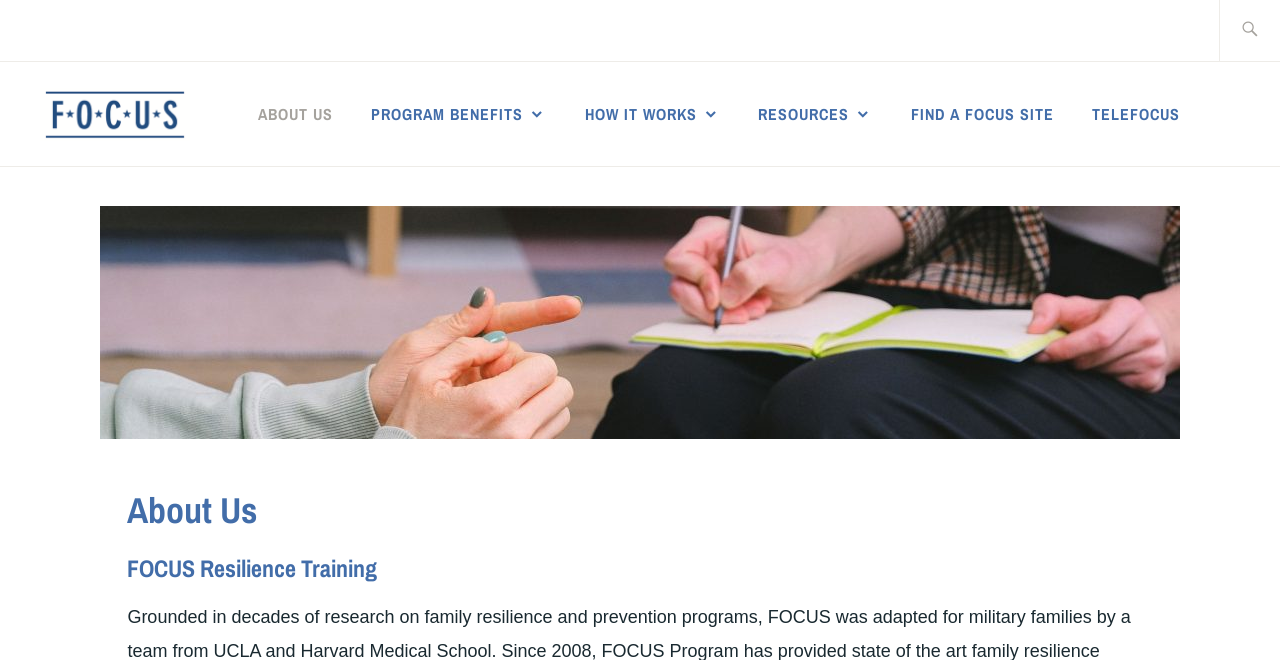Determine the bounding box coordinates of the region that needs to be clicked to achieve the task: "search for something".

[0.952, 0.0, 1.0, 0.092]